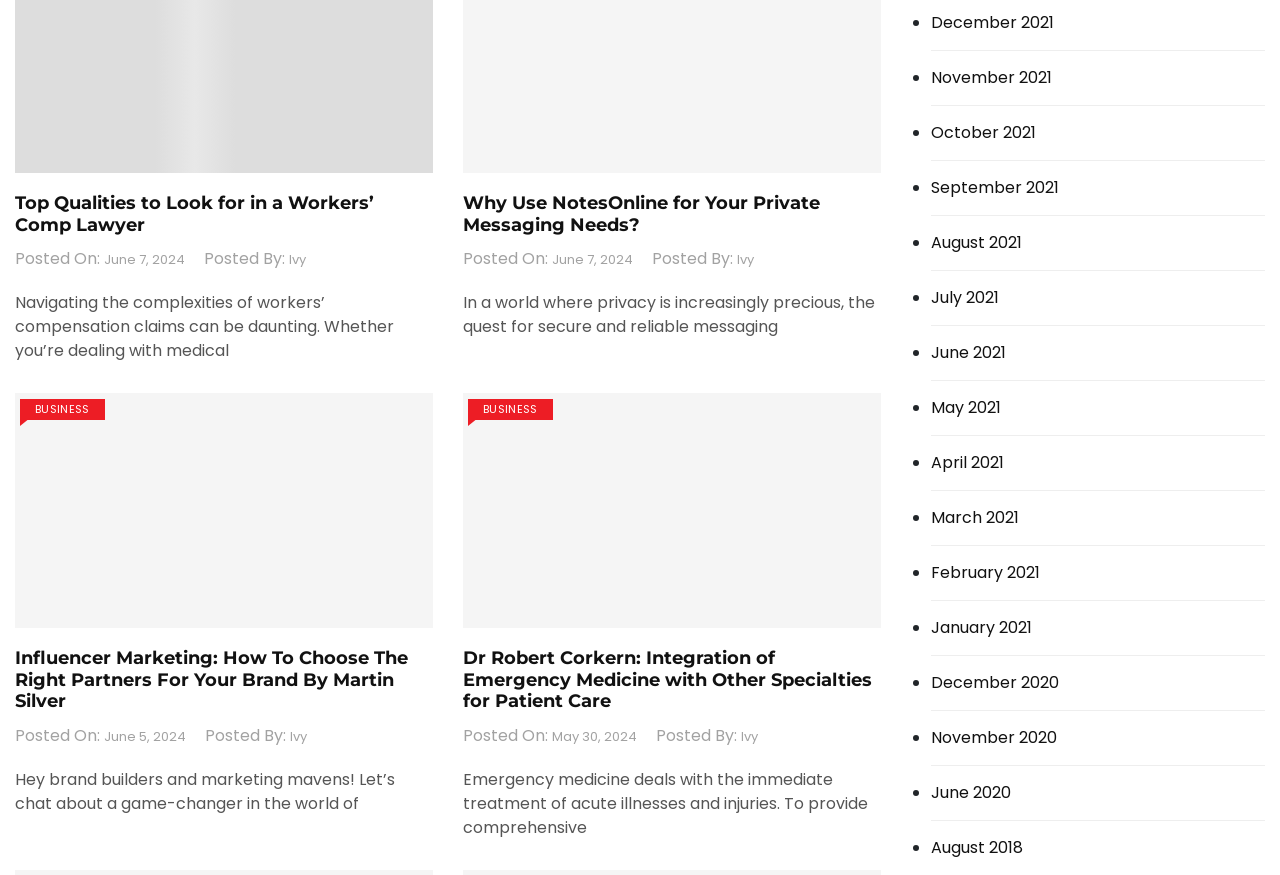Determine the bounding box coordinates of the area to click in order to meet this instruction: "View posts from 'June 2024'".

[0.081, 0.286, 0.145, 0.308]